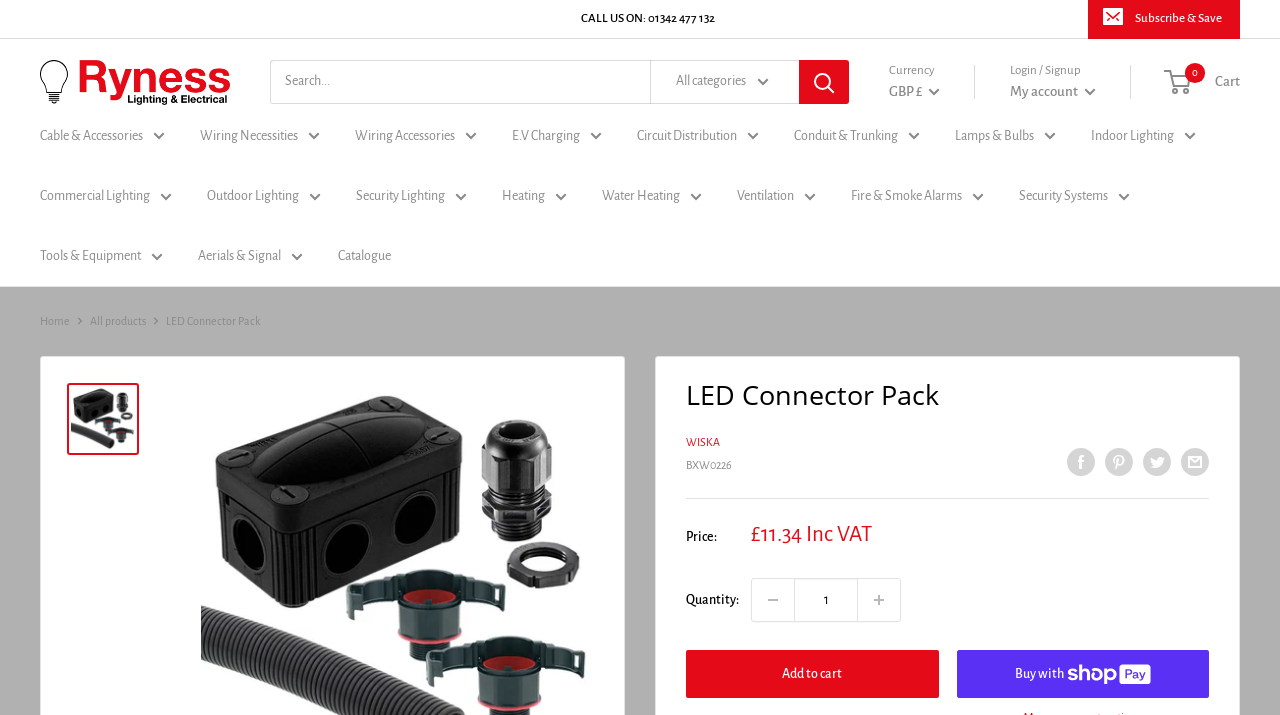Given the element description: "Wiring Necessities", predict the bounding box coordinates of the UI element it refers to, using four float numbers between 0 and 1, i.e., [left, top, right, bottom].

[0.156, 0.172, 0.25, 0.208]